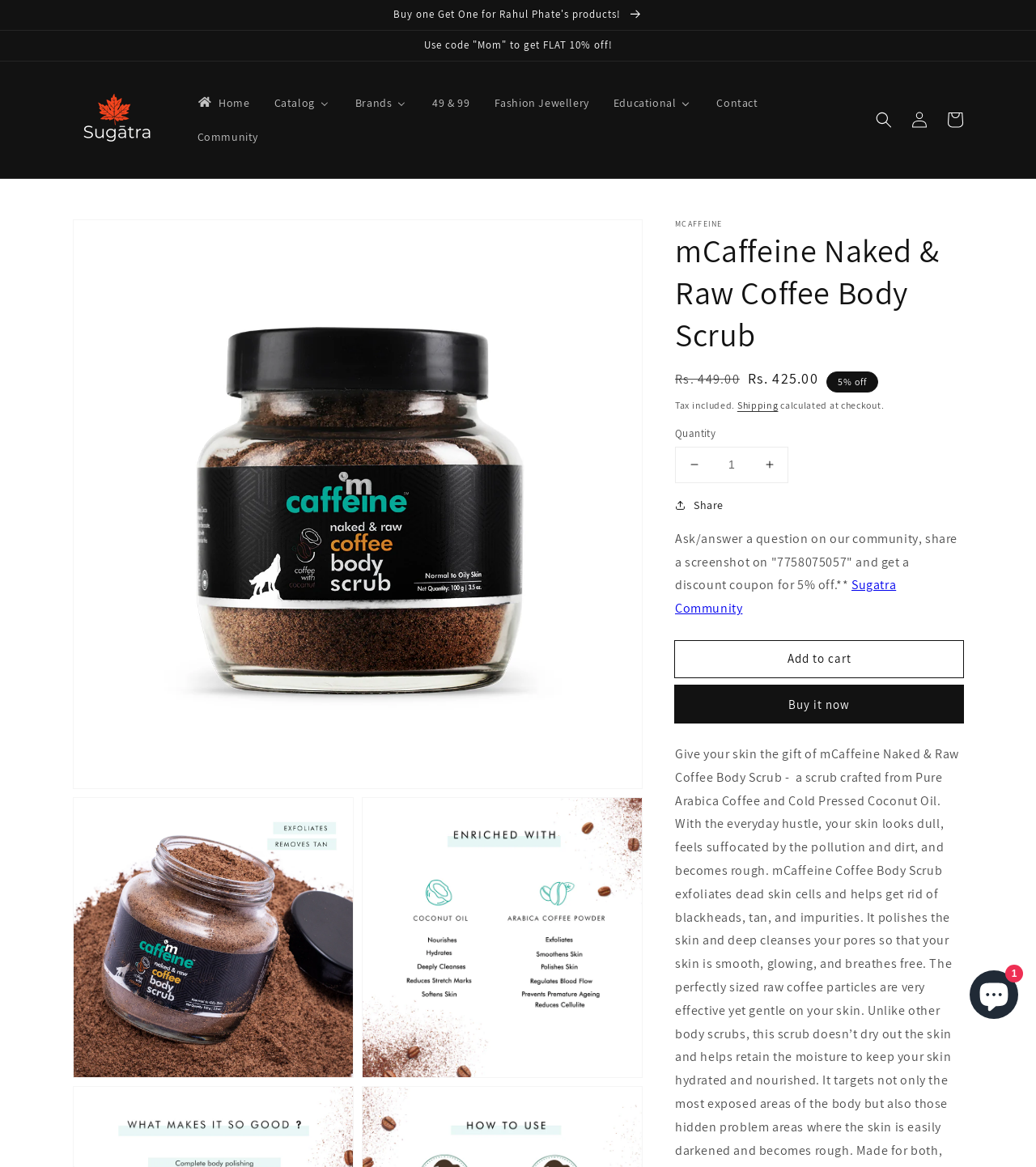Indicate the bounding box coordinates of the clickable region to achieve the following instruction: "View product information."

[0.07, 0.187, 0.163, 0.218]